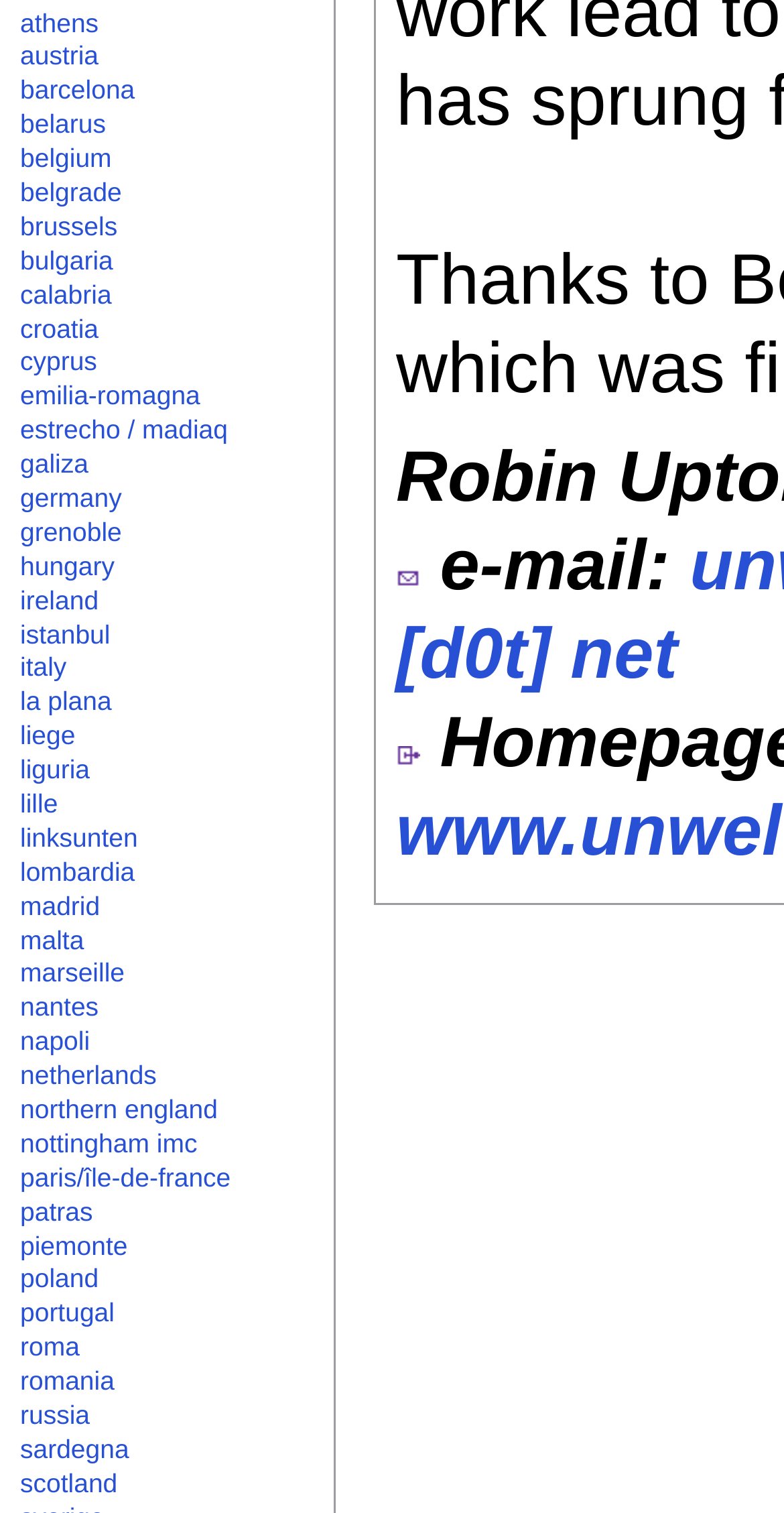Please identify the bounding box coordinates of the region to click in order to complete the given instruction: "click on athens". The coordinates should be four float numbers between 0 and 1, i.e., [left, top, right, bottom].

[0.026, 0.005, 0.126, 0.025]